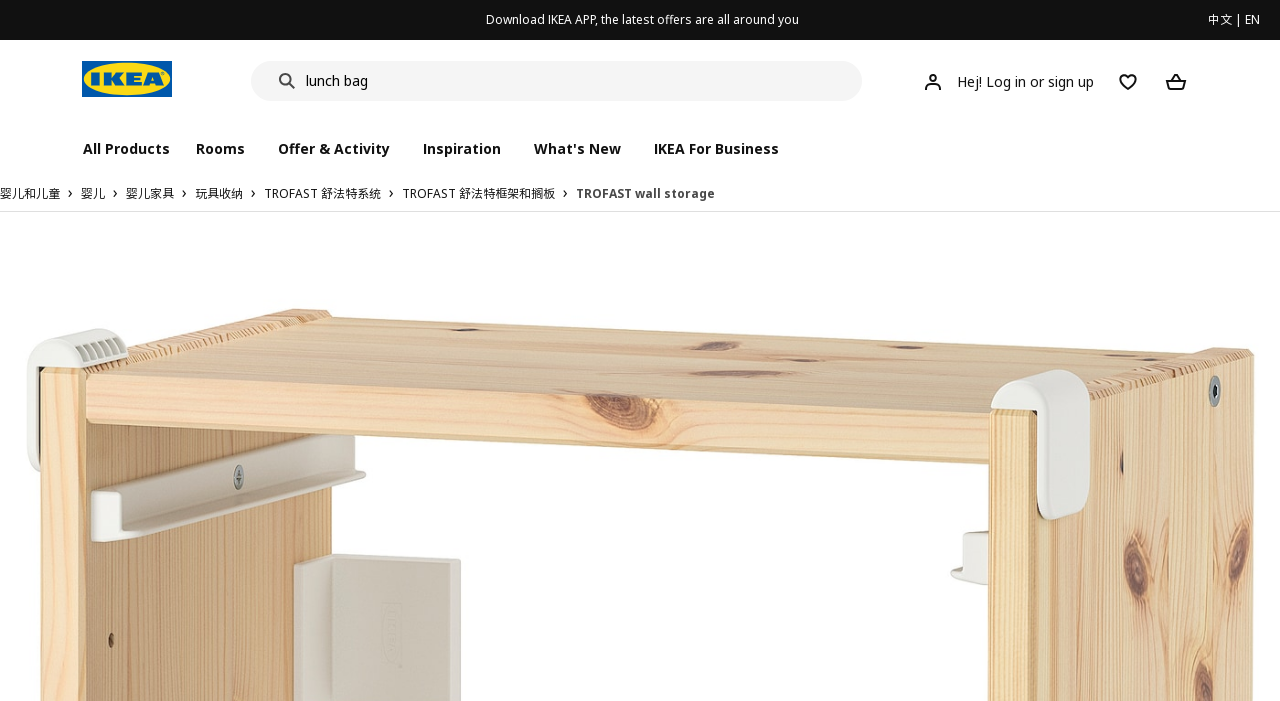Locate the UI element that matches the description Shopping Bag in the webpage screenshot. Return the bounding box coordinates in the format (top-left x, top-left y, bottom-right x, bottom-right y), with values ranging from 0 to 1.

[0.9, 0.083, 0.938, 0.151]